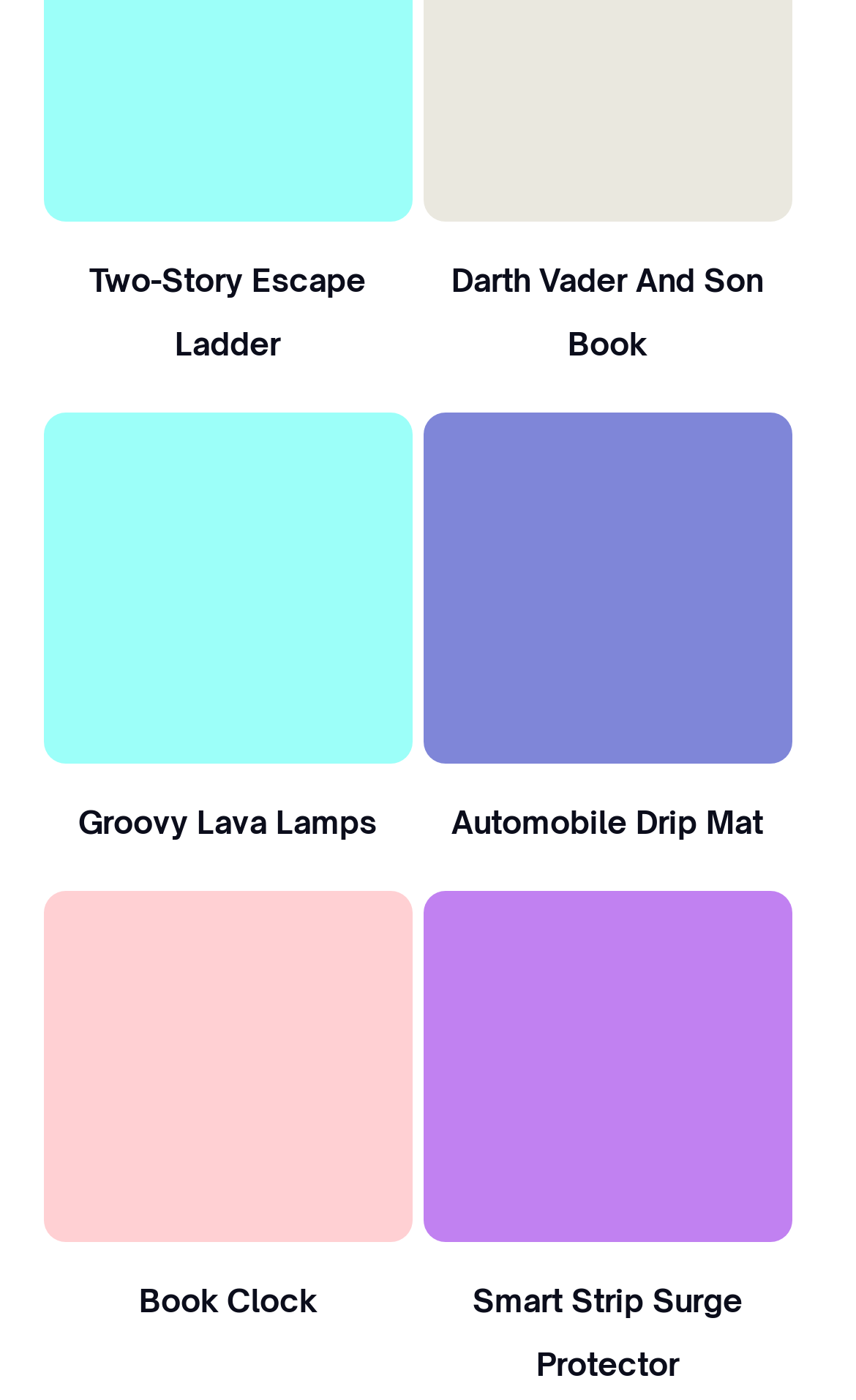Find the bounding box coordinates of the clickable element required to execute the following instruction: "View the Two-Story Escape Ladder". Provide the coordinates as four float numbers between 0 and 1, i.e., [left, top, right, bottom].

[0.104, 0.178, 0.428, 0.262]